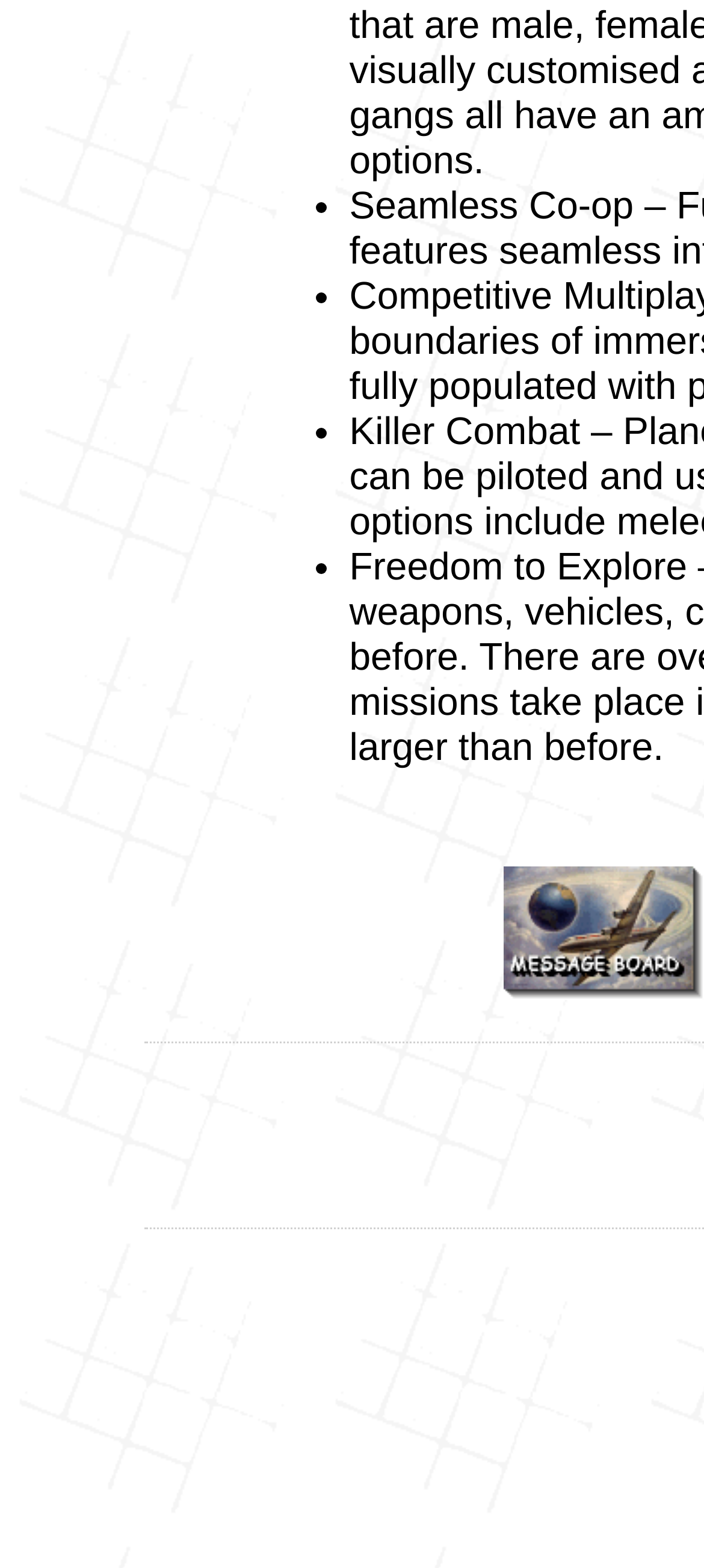Determine the bounding box of the UI component based on this description: "alt="Messageboard - Talk about Cheats"". The bounding box coordinates should be four float values between 0 and 1, i.e., [left, top, right, bottom].

[0.714, 0.625, 0.999, 0.641]